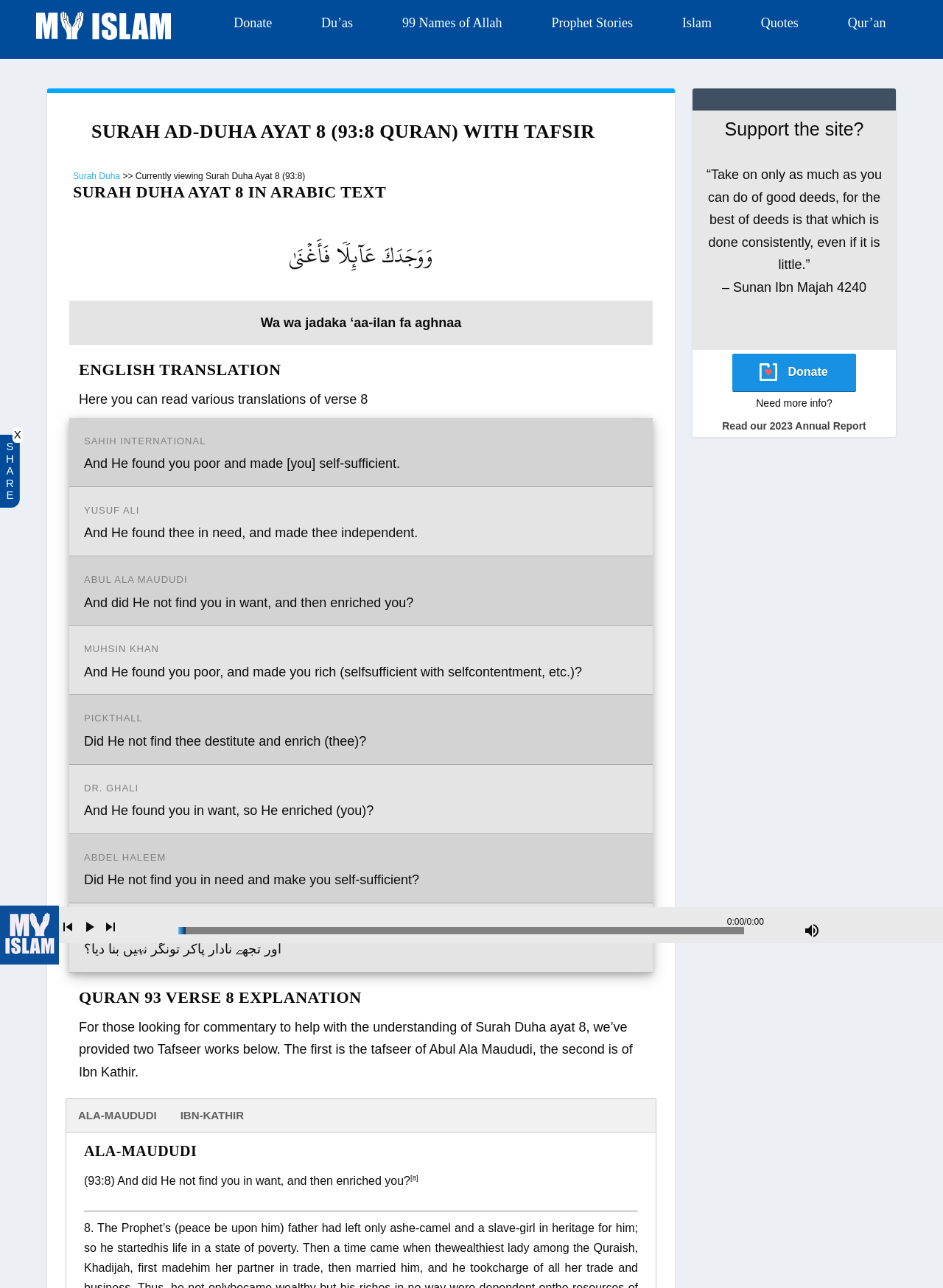How many translations of verse 8 are provided?
Based on the screenshot, provide your answer in one word or phrase.

7